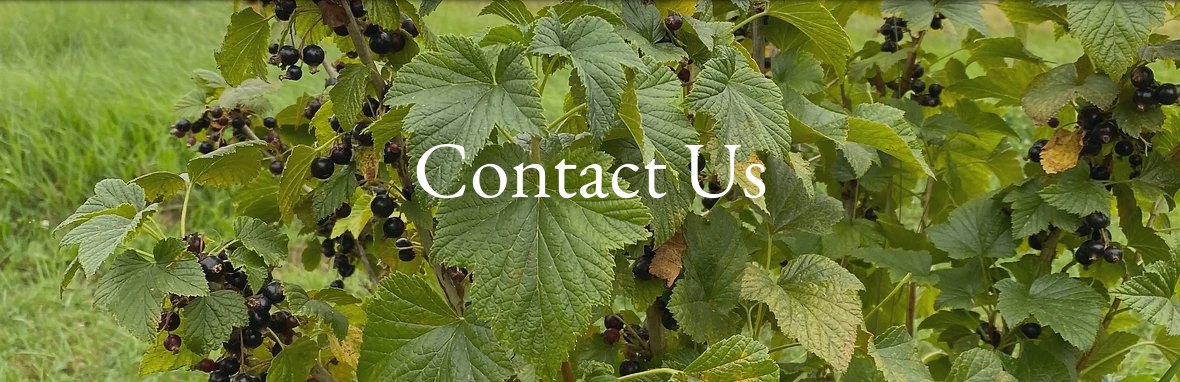Offer a meticulous description of the image.

The image showcases lush green foliage of a fruit-bearing plant, likely a berry bush, enriched with vibrant black berries nestled among the leaves. Superimposed on this natural backdrop is the phrase "Contact Us," elegantly rendered in a soft, white font that invites visitors to connect with the establishment. This visual representation highlights the welcoming ambiance of Raising Cane Ranch, located in Snohomish County, Washington. The combination of greenery and the prominent text reflects the ranch's agricultural focus while encouraging engagement with its community.